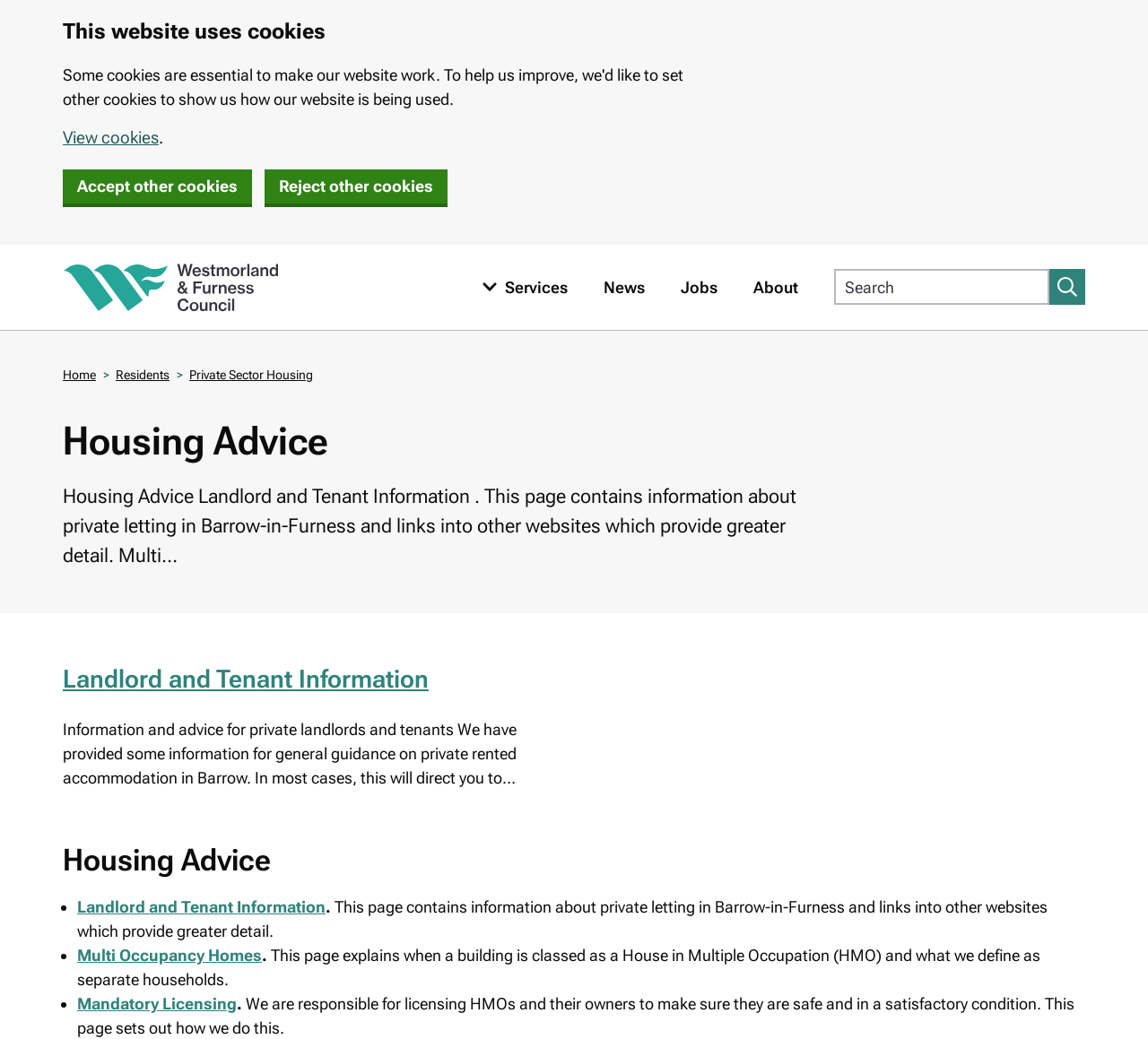Please provide the bounding box coordinates for the element that needs to be clicked to perform the following instruction: "View Landlord and Tenant Information". The coordinates should be given as four float numbers between 0 and 1, i.e., [left, top, right, bottom].

[0.055, 0.638, 0.462, 0.67]